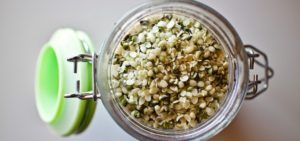Explain the details of the image comprehensively.

The image showcases a clear glass jar filled with organic hemp seeds, topped with a green lid that adds a vibrant touch. These seeds are small, oval-shaped, and speckled with a mix of light and dark shades, reflecting their natural origin. Often lauded for their nutritional benefits, organic hemp seeds are rich in protein, healthy fats, and a variety of essential nutrients. They can be incorporated into various dishes, enhancing flavors while providing a nutritious boost. This image exemplifies the growing interest in healthy, plant-based foods, appealing to those seeking wholesome options for their diets.